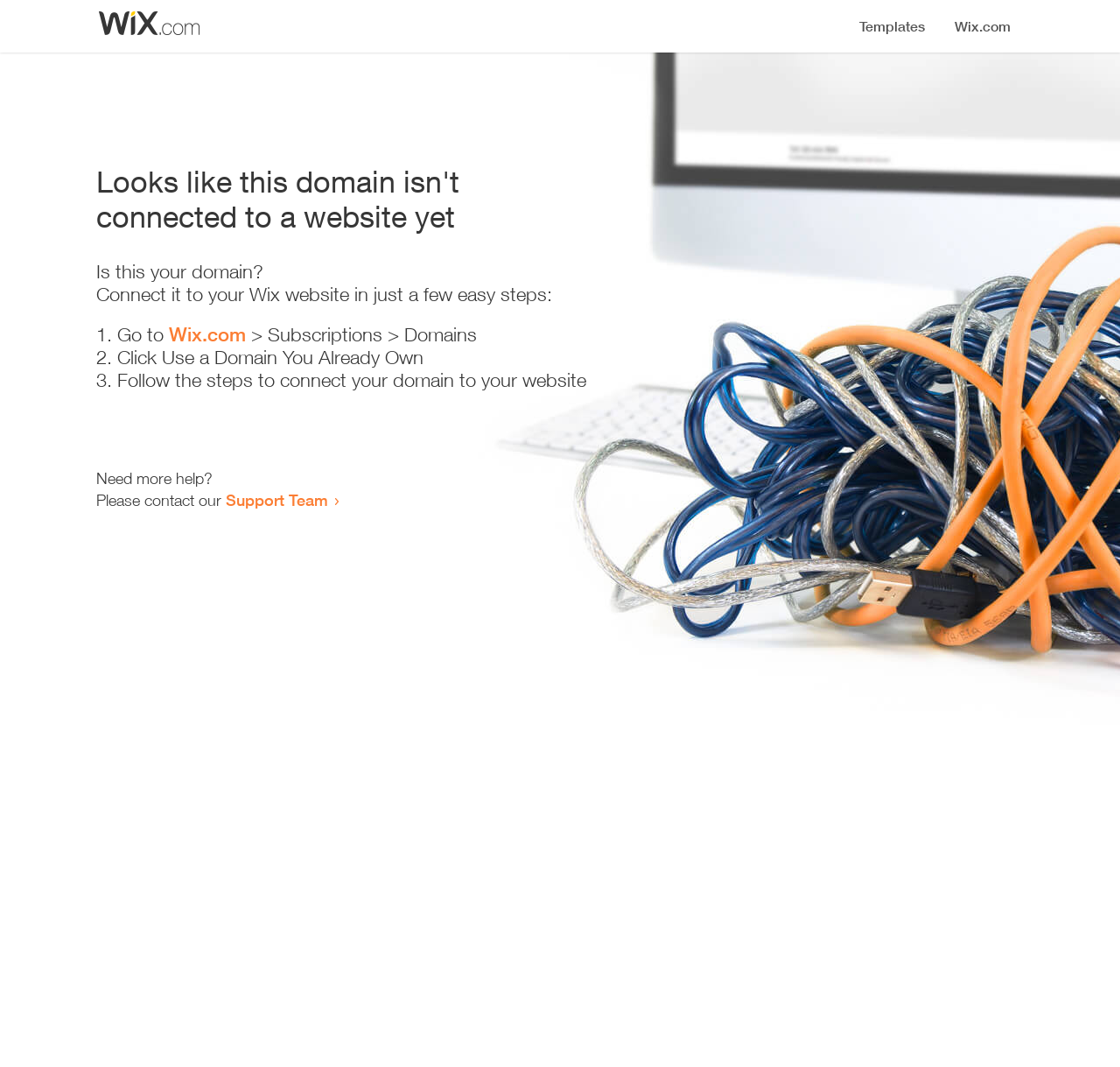Where can the user go to start the connection process?
Answer with a single word or phrase by referring to the visual content.

Wix.com